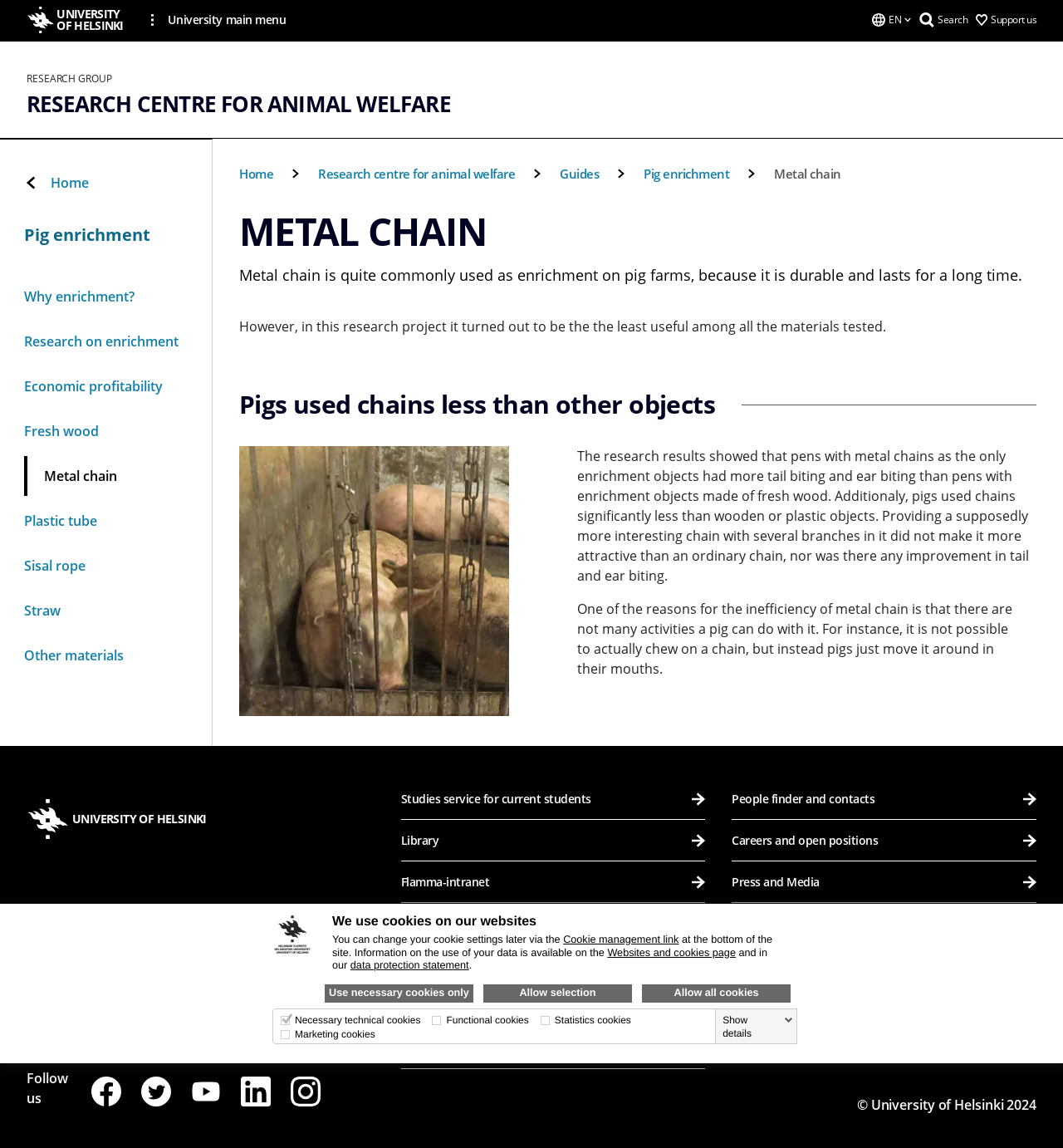Please identify the bounding box coordinates of where to click in order to follow the instruction: "Click the 'Metal chain' link".

[0.728, 0.144, 0.791, 0.158]